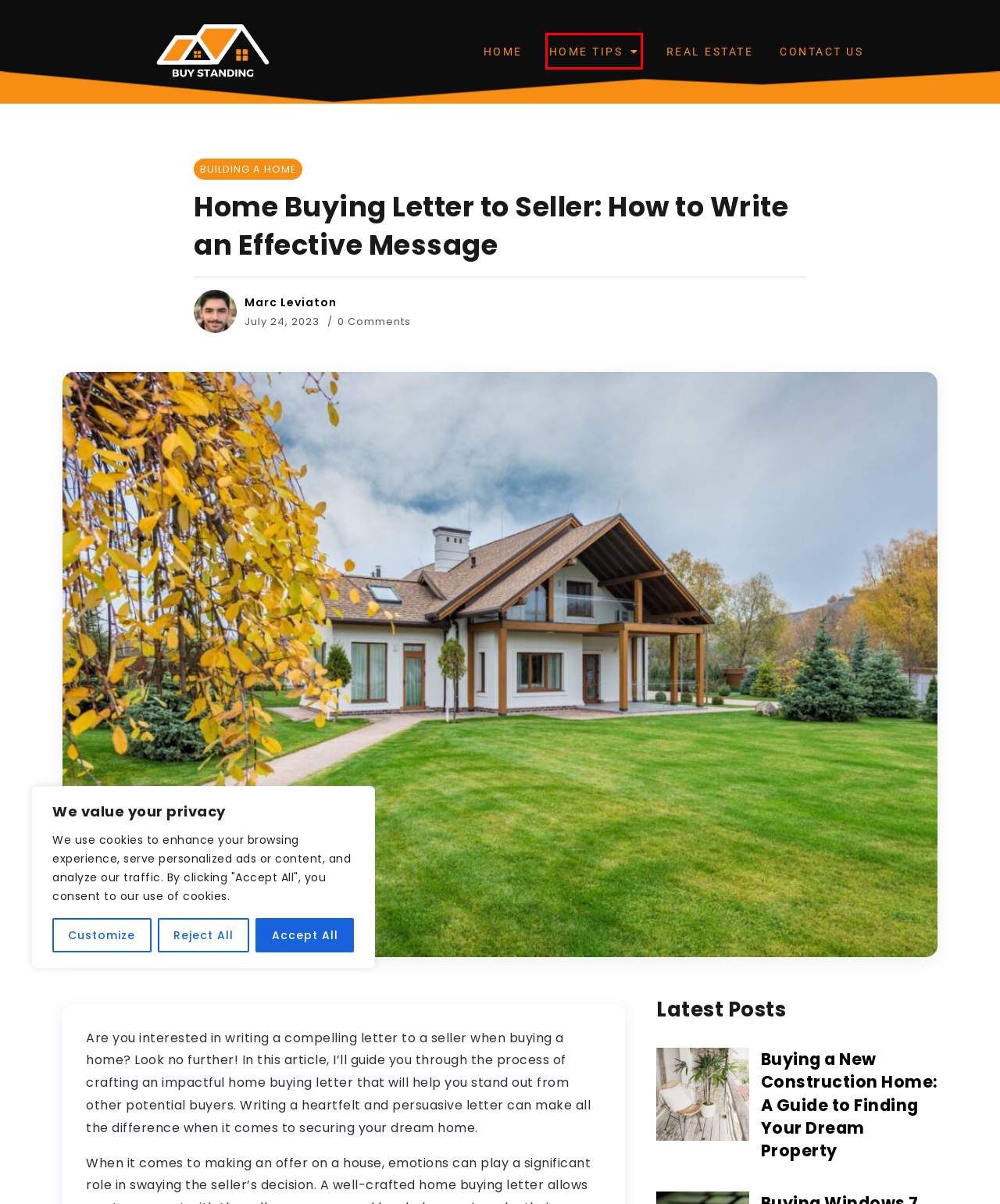You are given a screenshot of a webpage within which there is a red rectangle bounding box. Please choose the best webpage description that matches the new webpage after clicking the selected element in the bounding box. Here are the options:
A. Home Buying Help: Your Ultimate Guide to Navigating the Real Estate Market – Buy Standing
B. Marc Leviaton – Buy Standing
C. Contact Us – Buy Standing
D. Buy Standing
E. Home Buying Inspection: A Crucial Step in the Homebuying Process – Buy Standing
F. Building A Home – Buy Standing
G. Home Tips – Buy Standing
H. Real Estate – Buy Standing

G